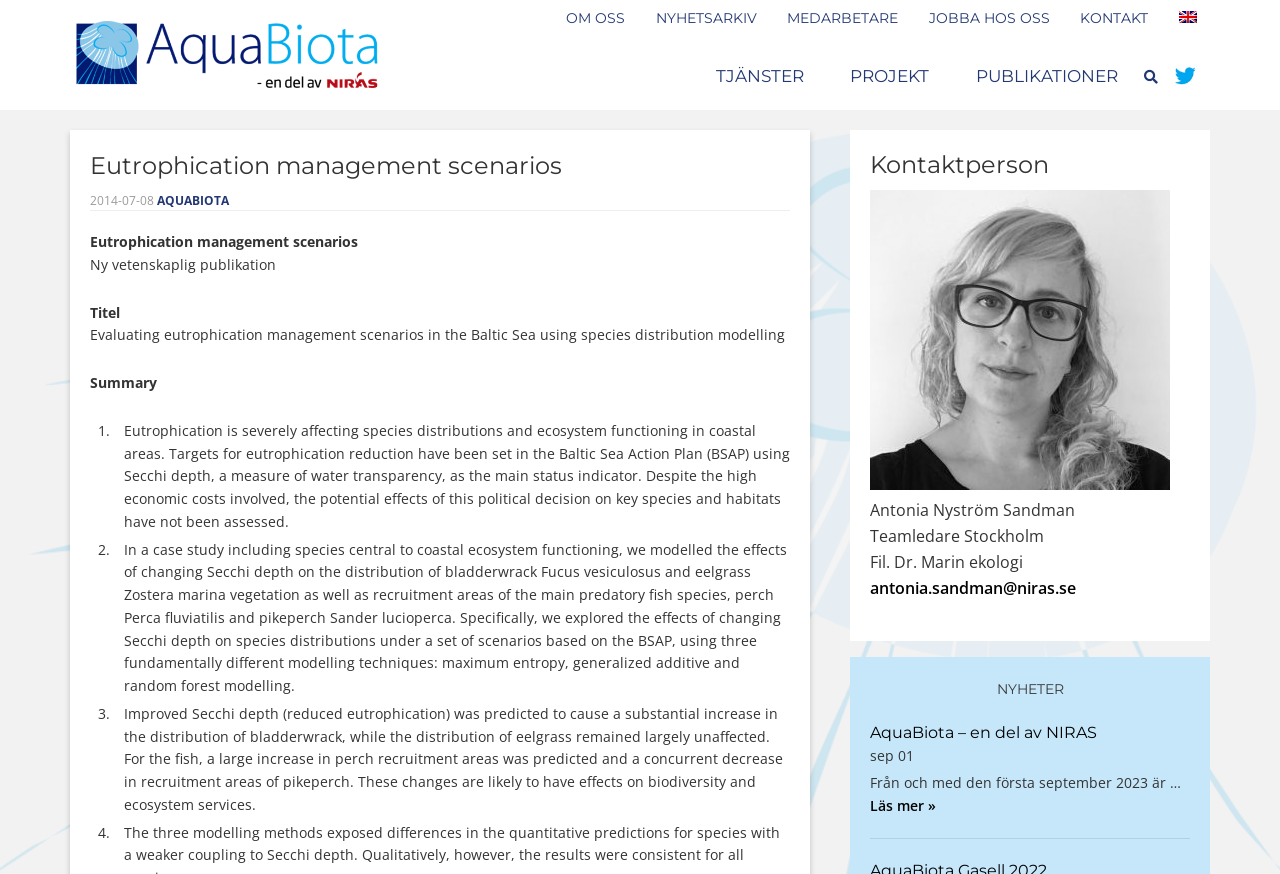Find the bounding box coordinates of the area to click in order to follow the instruction: "Click on the 'OM OSS' link".

[0.432, 0.0, 0.498, 0.042]